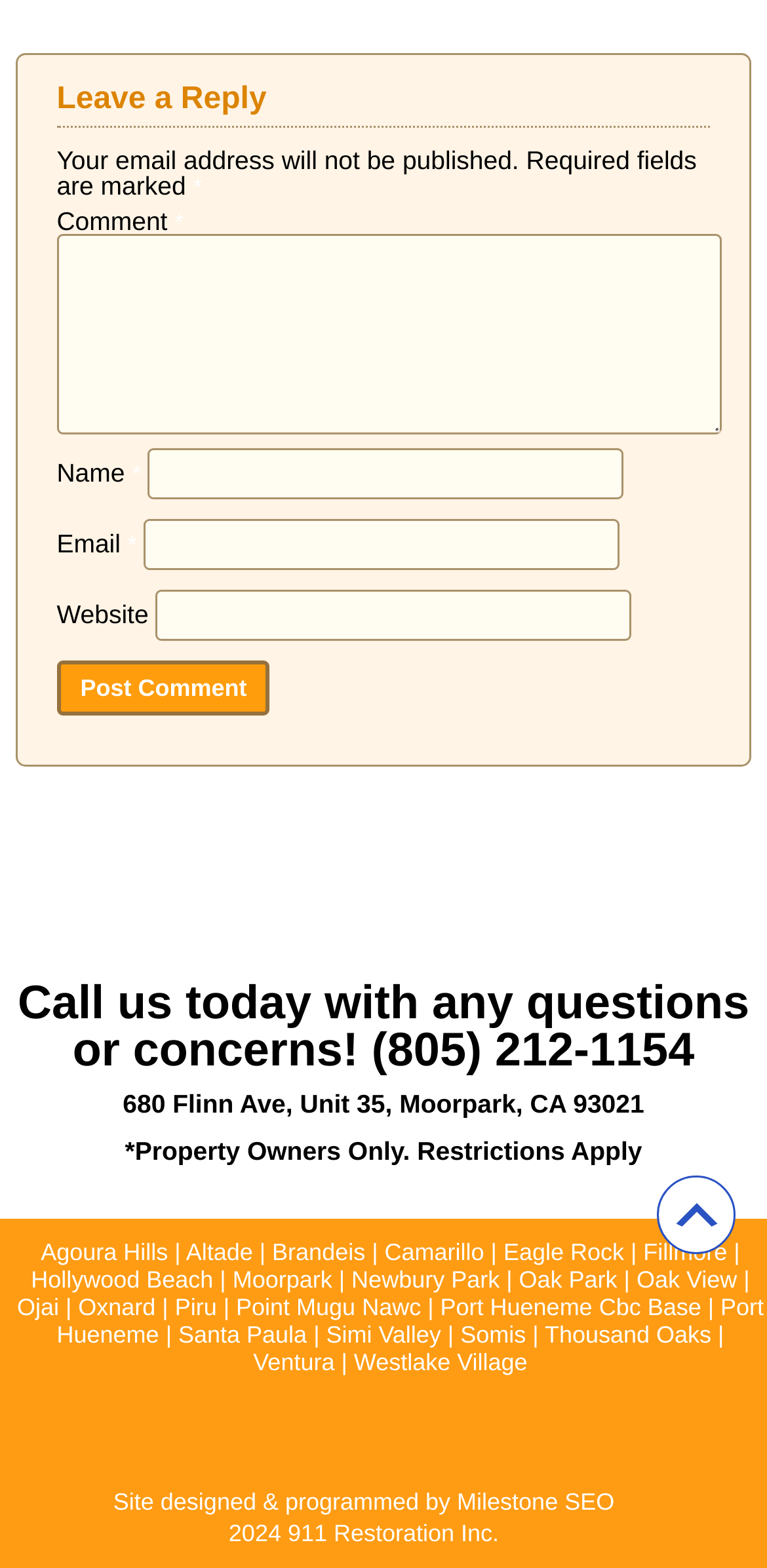Identify the bounding box coordinates for the UI element described as: "parent_node: Comment * name="comment"". The coordinates should be provided as four floats between 0 and 1: [left, top, right, bottom].

[0.074, 0.149, 0.94, 0.277]